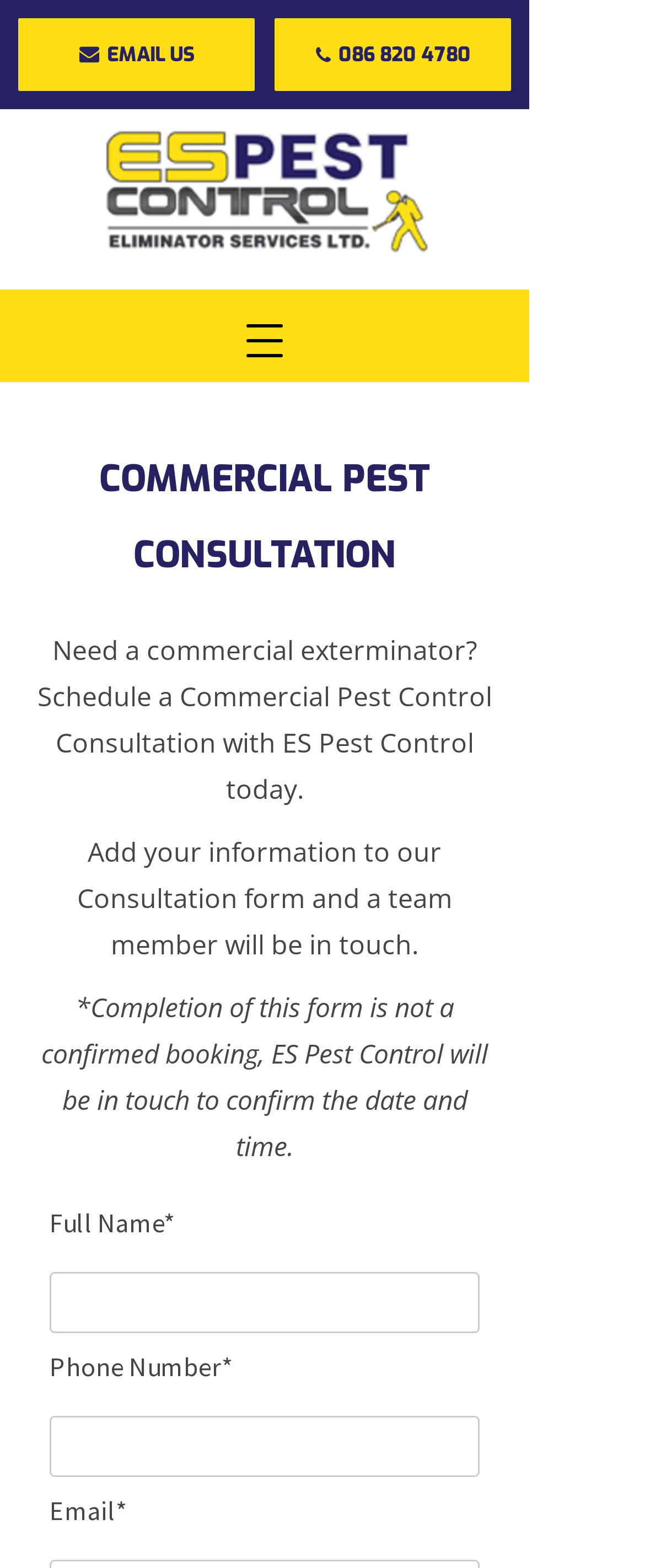Provide a short answer to the following question with just one word or phrase: What will happen after submitting the consultation form?

A team member will be in touch